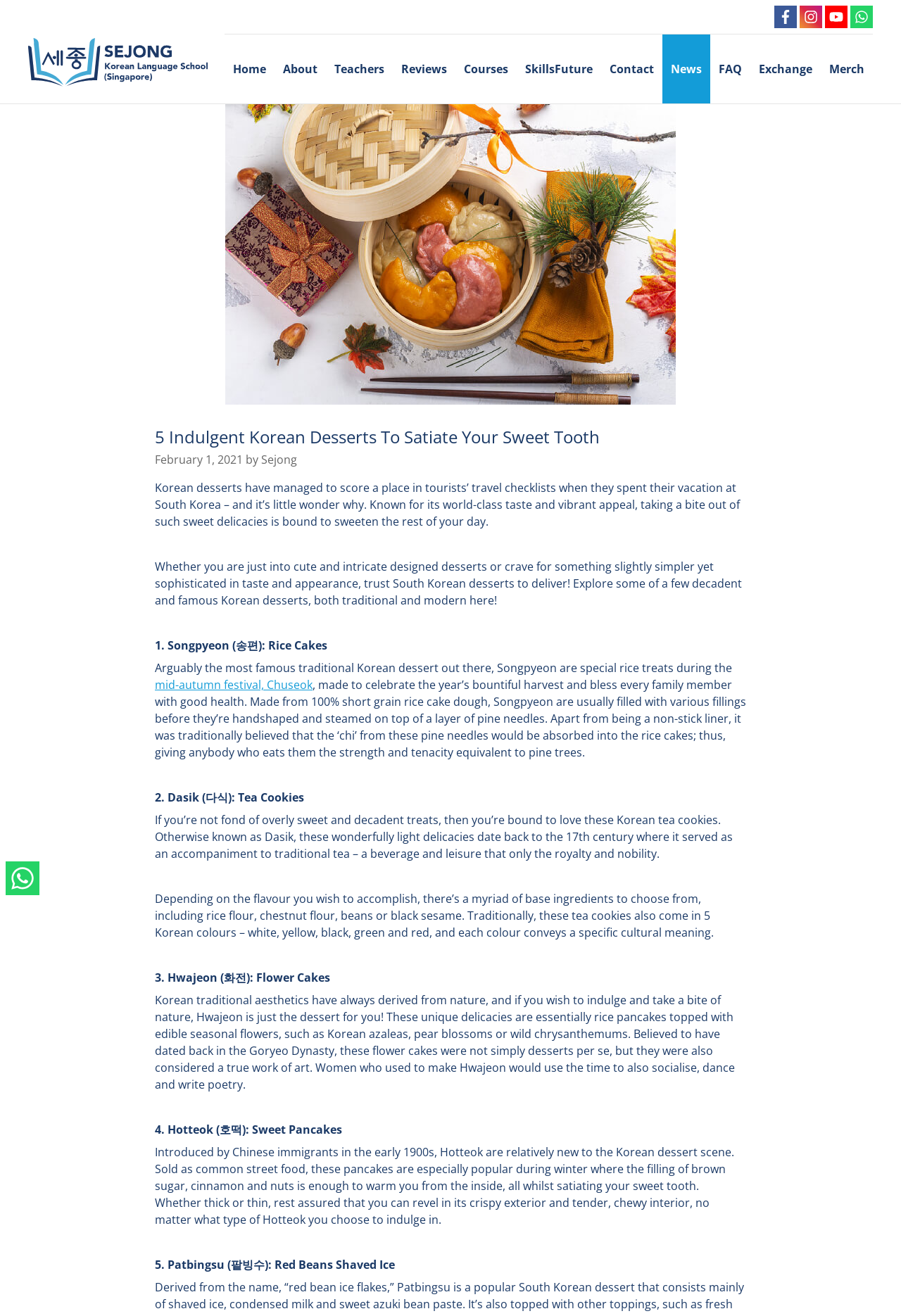What is the name of the language school?
From the image, respond with a single word or phrase.

Sejong Korean Language School